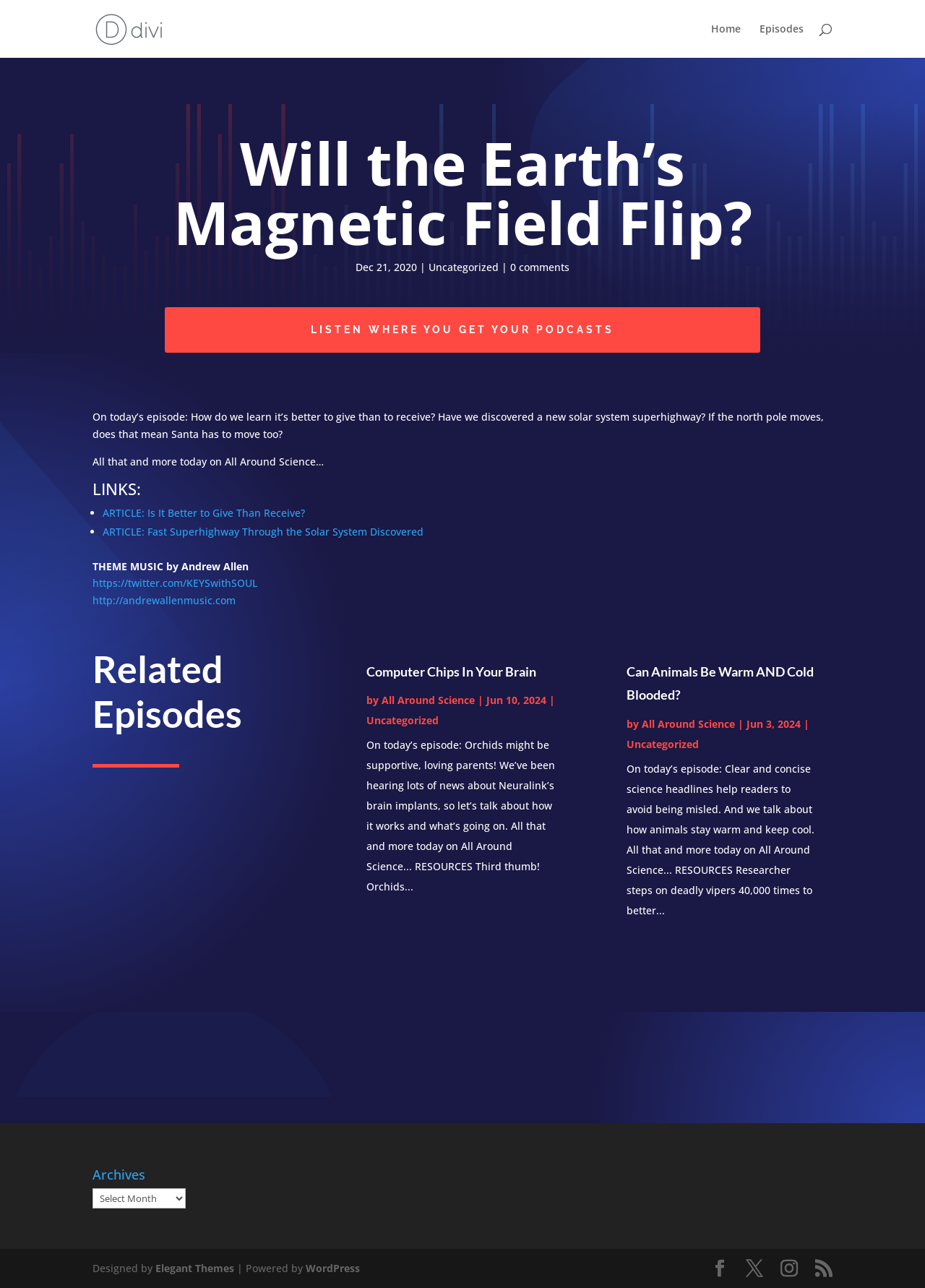Please give a short response to the question using one word or a phrase:
What is the date of the current episode?

Dec 21, 2020